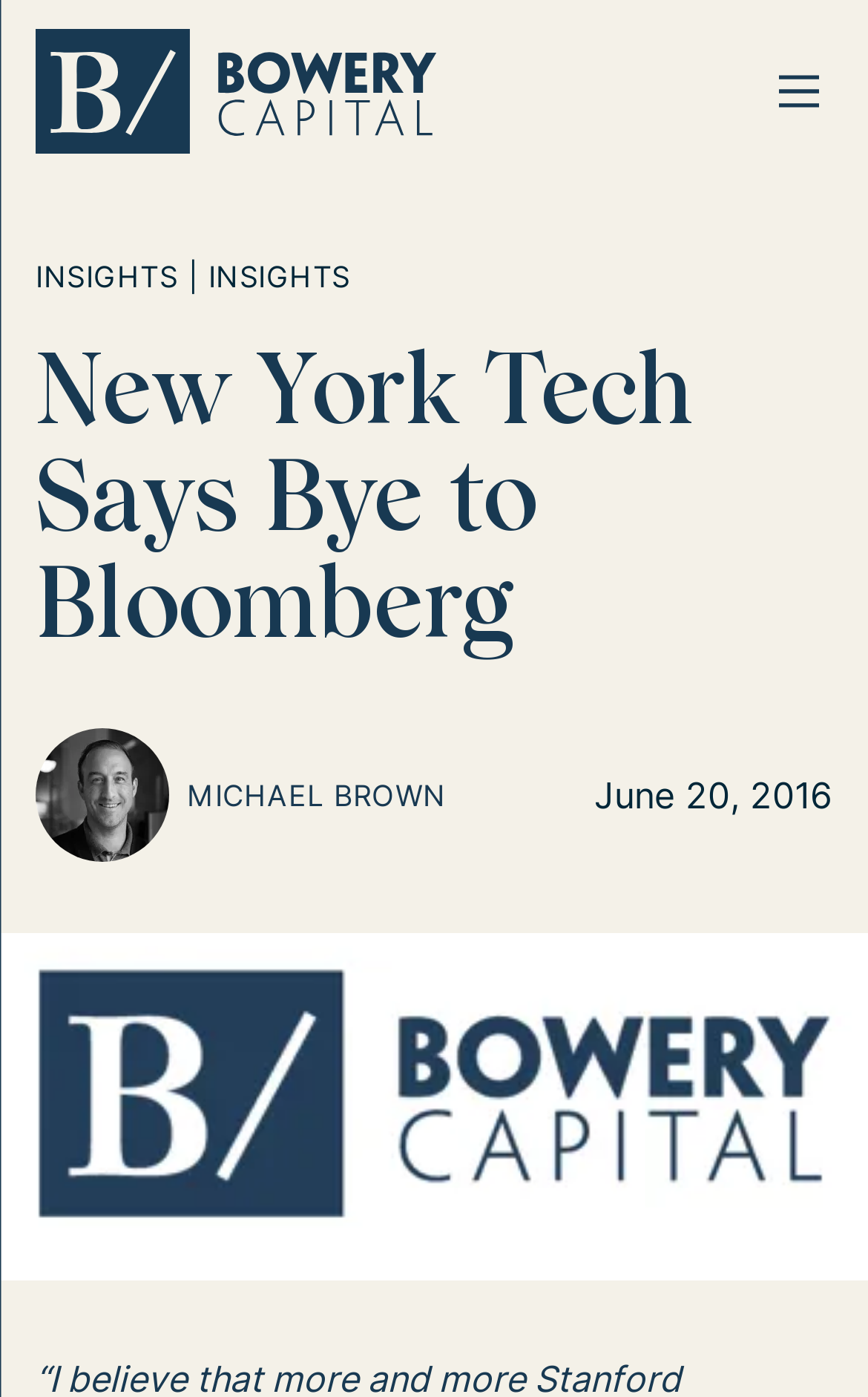Extract the main heading text from the webpage.

New York Tech Says Bye to Bloomberg